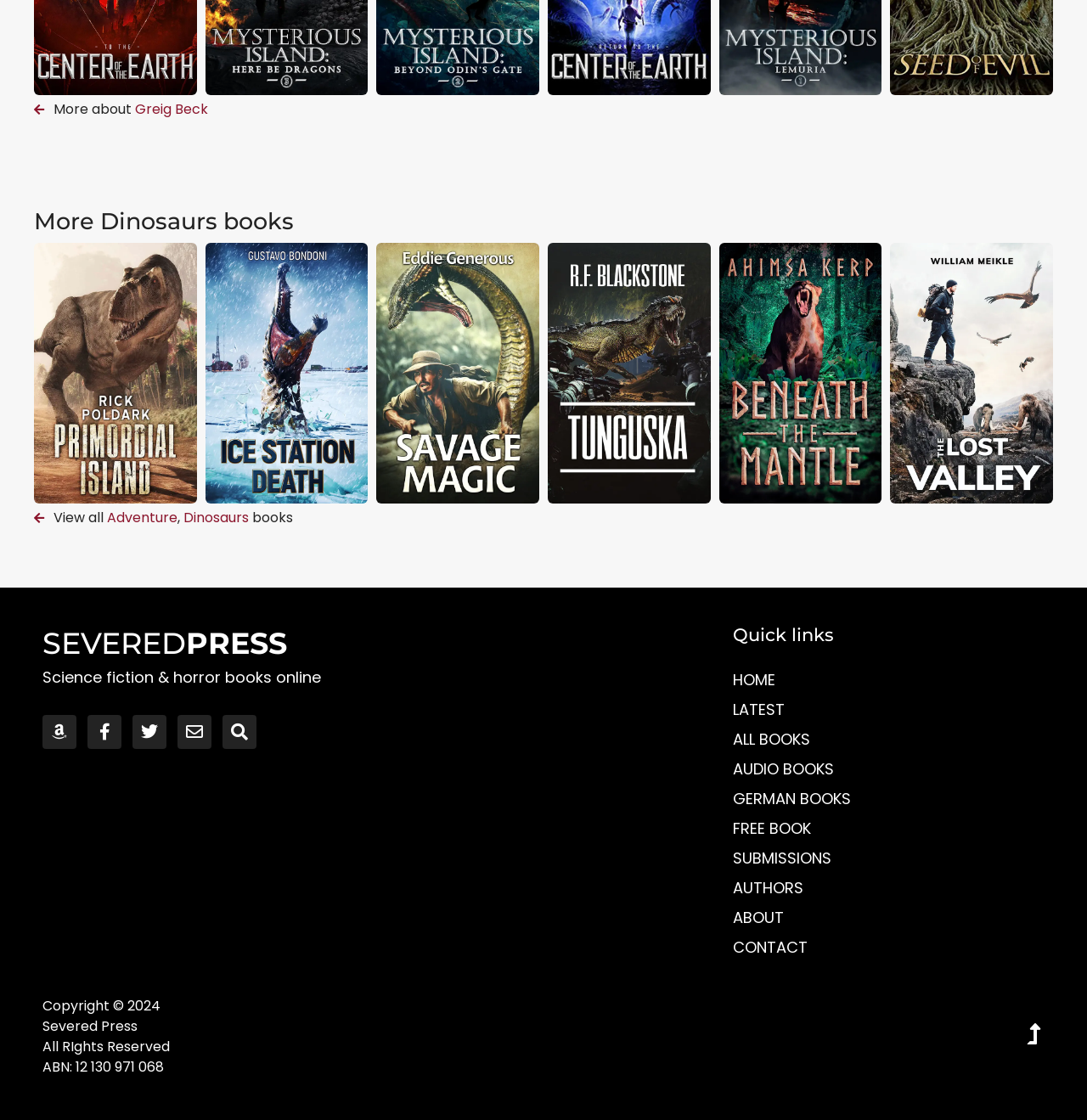Locate the bounding box coordinates of the clickable part needed for the task: "Go to HOME page".

[0.674, 0.594, 0.961, 0.62]